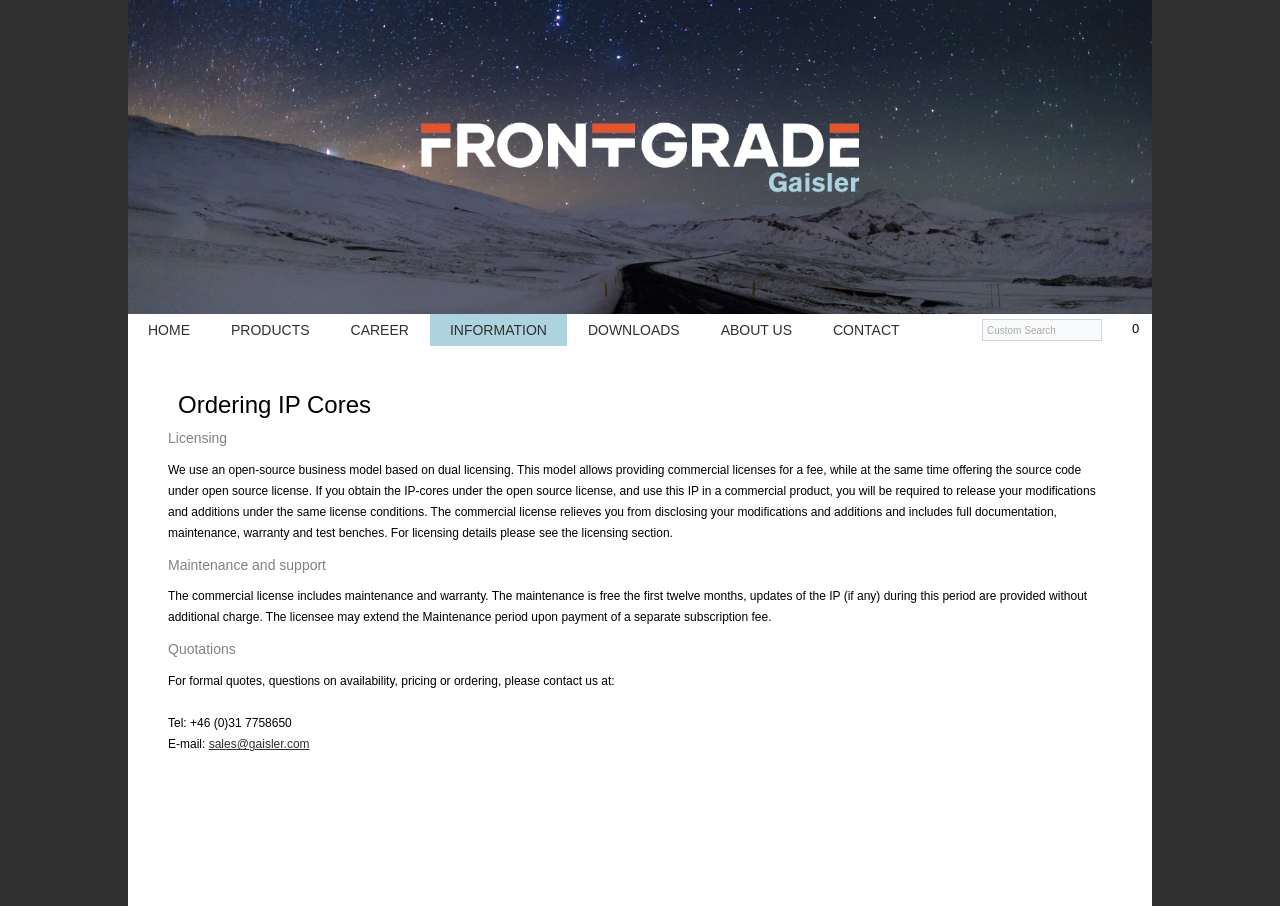Describe all the key features of the webpage in detail.

The webpage is about Gaisler, a company that provides IP Cores. At the top, there is a navigation menu with seven links: HOME, PRODUCTS, CAREER, INFORMATION, DOWNLOADS, ABOUT US, and CONTACT. These links are evenly spaced and aligned horizontally across the top of the page.

Below the navigation menu, there is a search box with a label "Custom Search" and a text input field. To the right of the search box, there is a small text "0".

The main content of the page is an article with four sections. The first section is titled "Ordering IP Cores". The second section is titled "Licensing" and provides detailed information about the company's open-source business model and licensing options. The third section is titled "Maintenance and support" and explains the maintenance and warranty services included in the commercial license. The fourth section is titled "Quotations" and provides contact information for formal quotes, questions on availability, pricing, or ordering.

In the "Quotations" section, there are three lines of contact information: a phone number, an email address, and a link to send an email to "sales@gaisler.com".